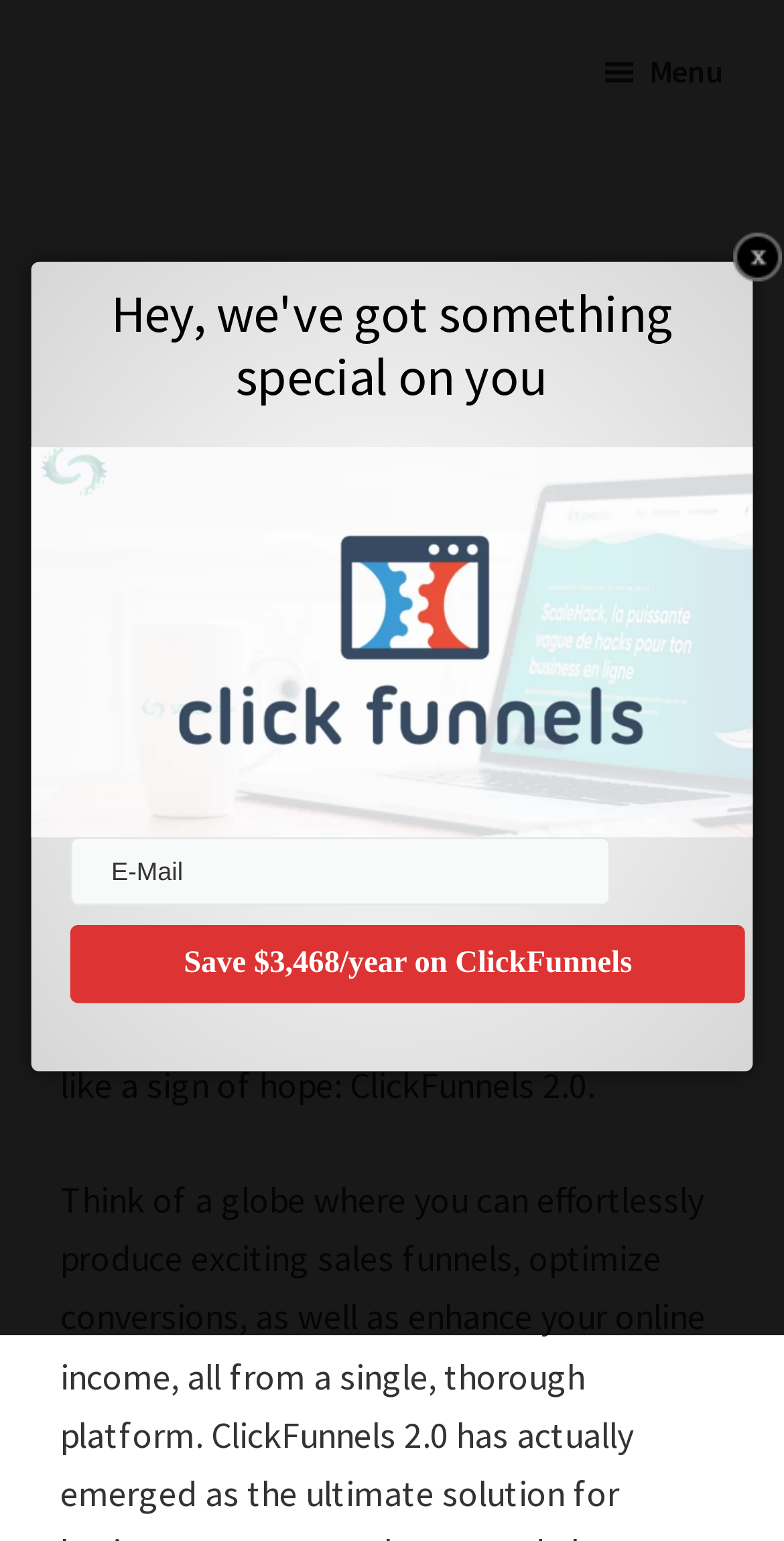Please examine the image and provide a detailed answer to the question: What is the topic of the article on this webpage?

The heading on the webpage clearly states 'ClickFunnels 2.0 Squarespace', and the static text below it provides a brief introduction to the topic, indicating that the article is about ClickFunnels 2.0 Squarespace.